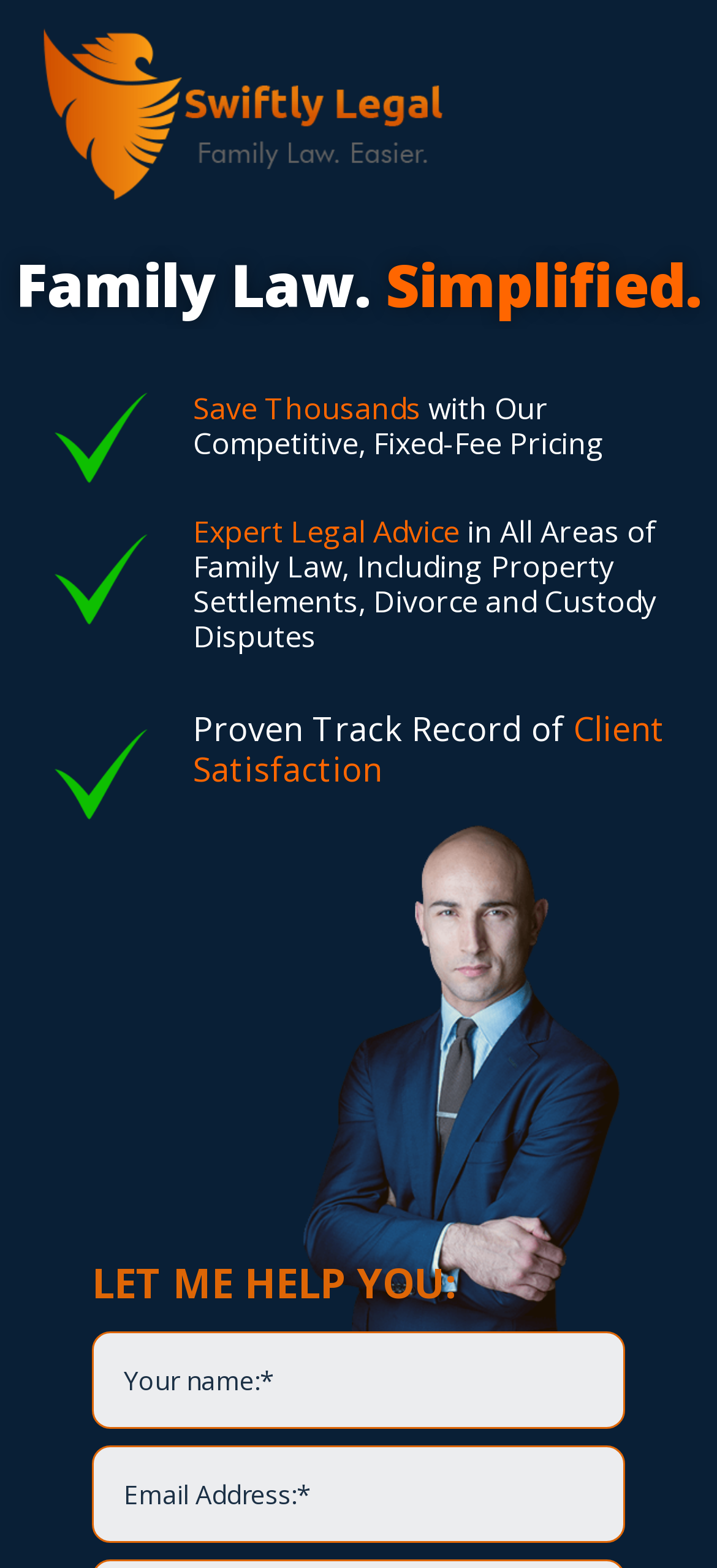Provide a brief response to the question below using one word or phrase:
What is the key benefit of using this service?

Save thousands